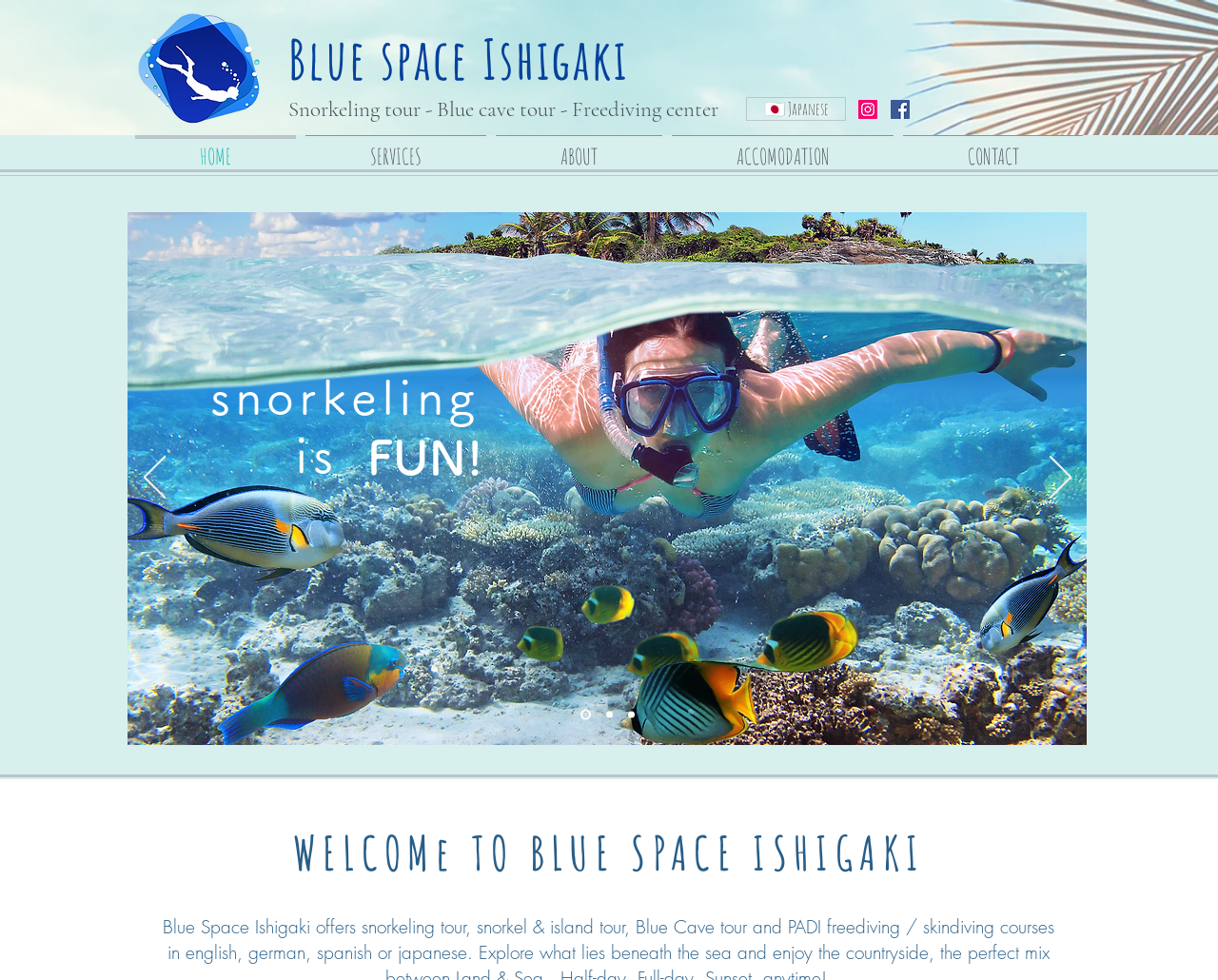What is the name of the company offering snorkeling tours?
Provide an in-depth and detailed explanation in response to the question.

The company name is obtained from the logo image and the heading element at the top of the webpage, which reads 'Blue Space Ishigaki'.